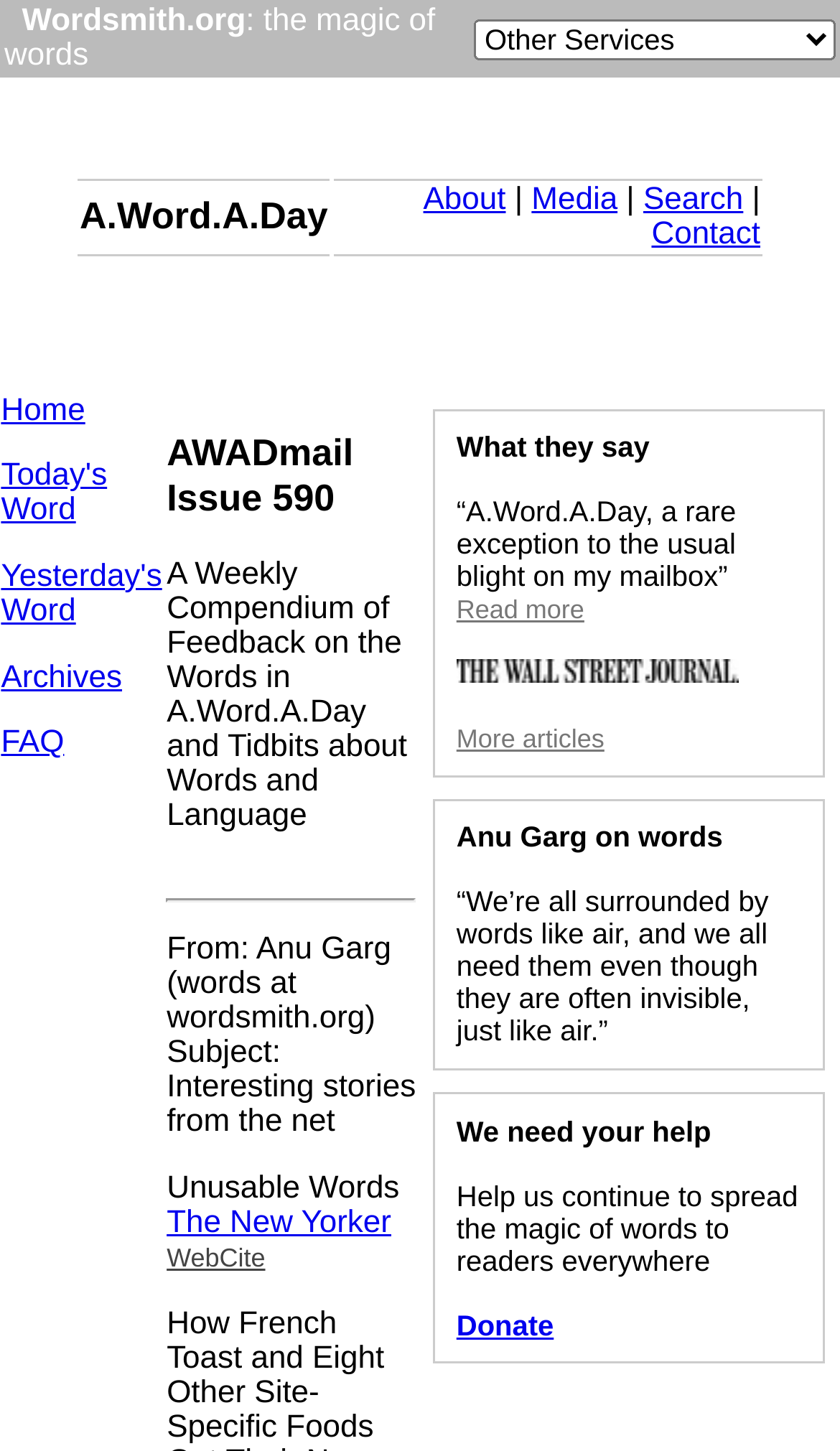Please give a succinct answer using a single word or phrase:
How many links are there in the top navigation bar?

5